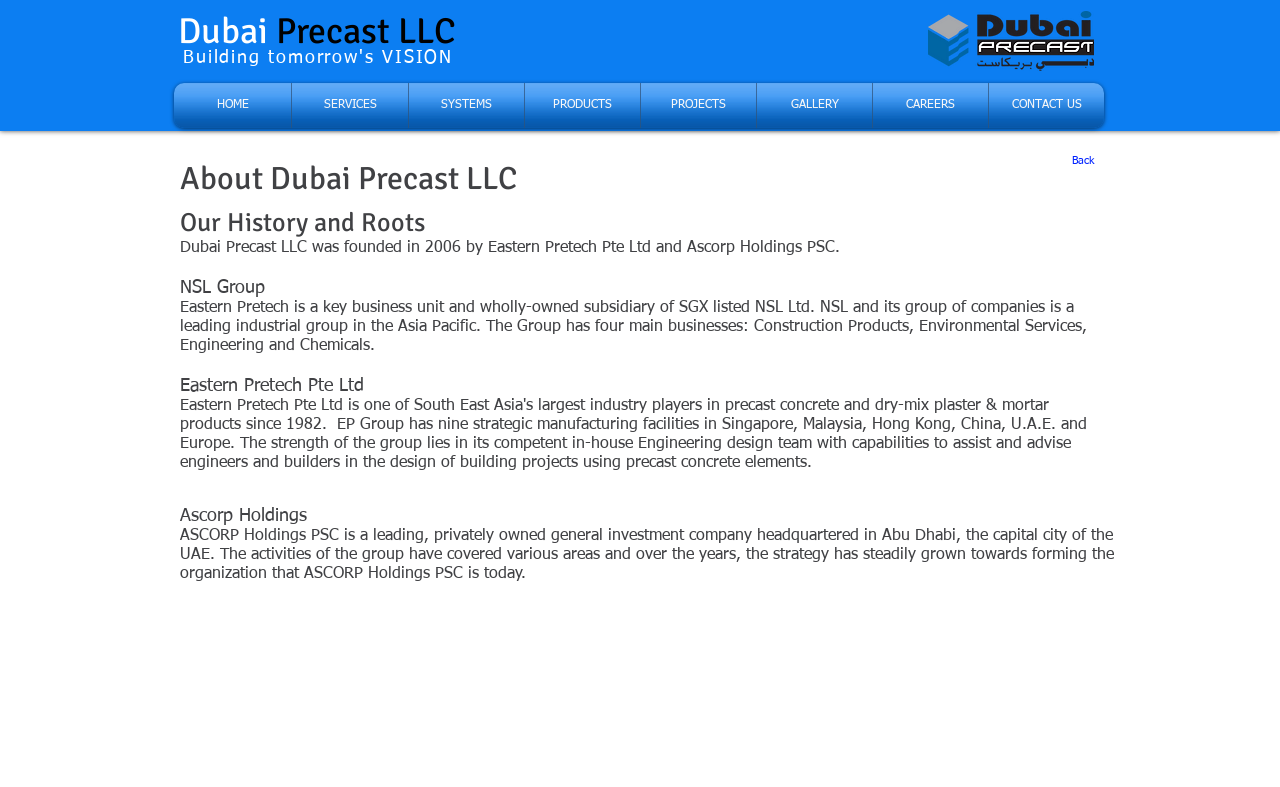Bounding box coordinates are specified in the format (top-left x, top-left y, bottom-right x, bottom-right y). All values are floating point numbers bounded between 0 and 1. Please provide the bounding box coordinate of the region this sentence describes: CONTACT US

[0.777, 0.105, 0.859, 0.163]